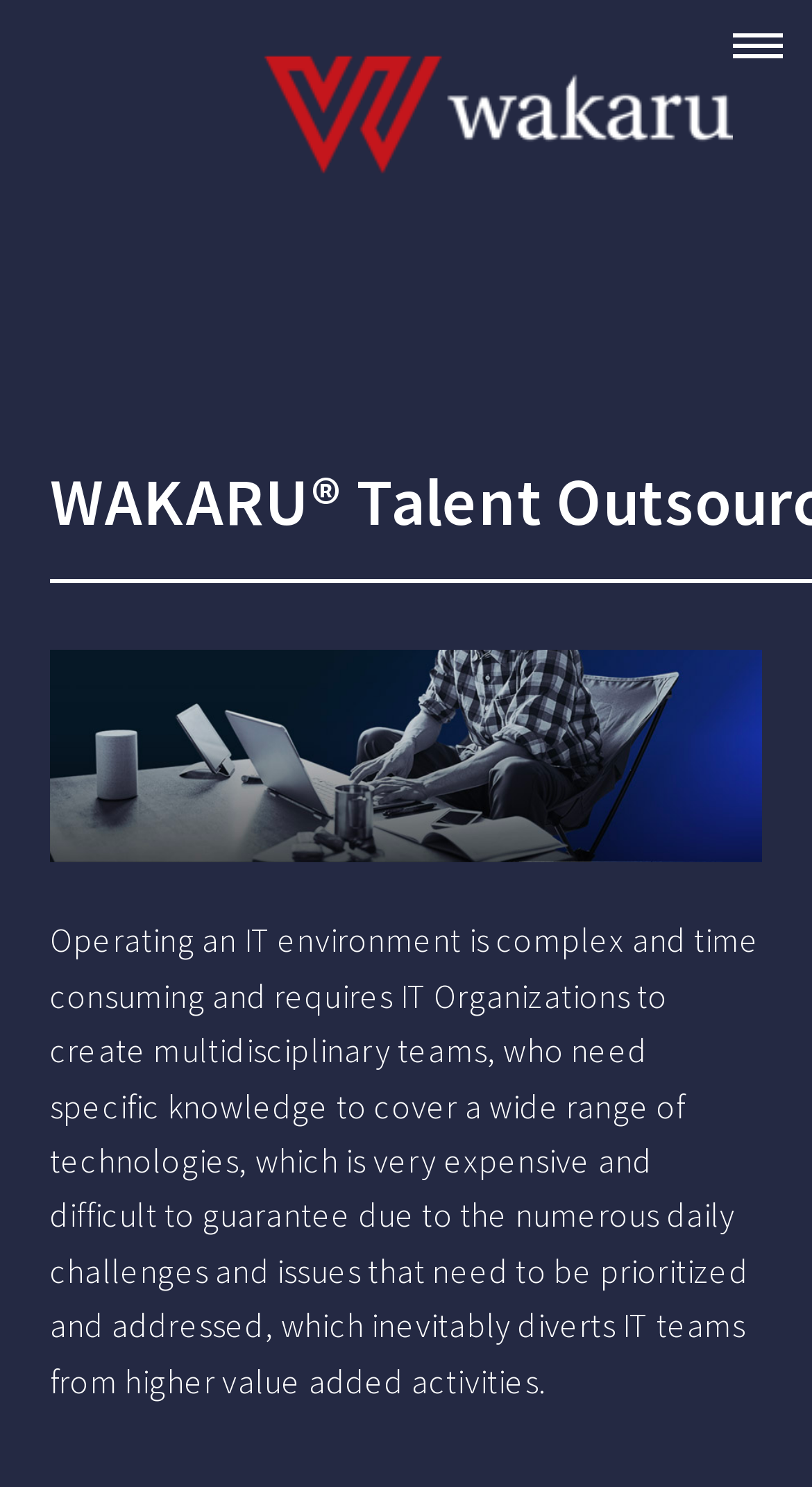Provide the bounding box coordinates for the UI element that is described by this text: "Menu". The coordinates should be in the form of four float numbers between 0 and 1: [left, top, right, bottom].

[0.836, 0.0, 1.0, 0.062]